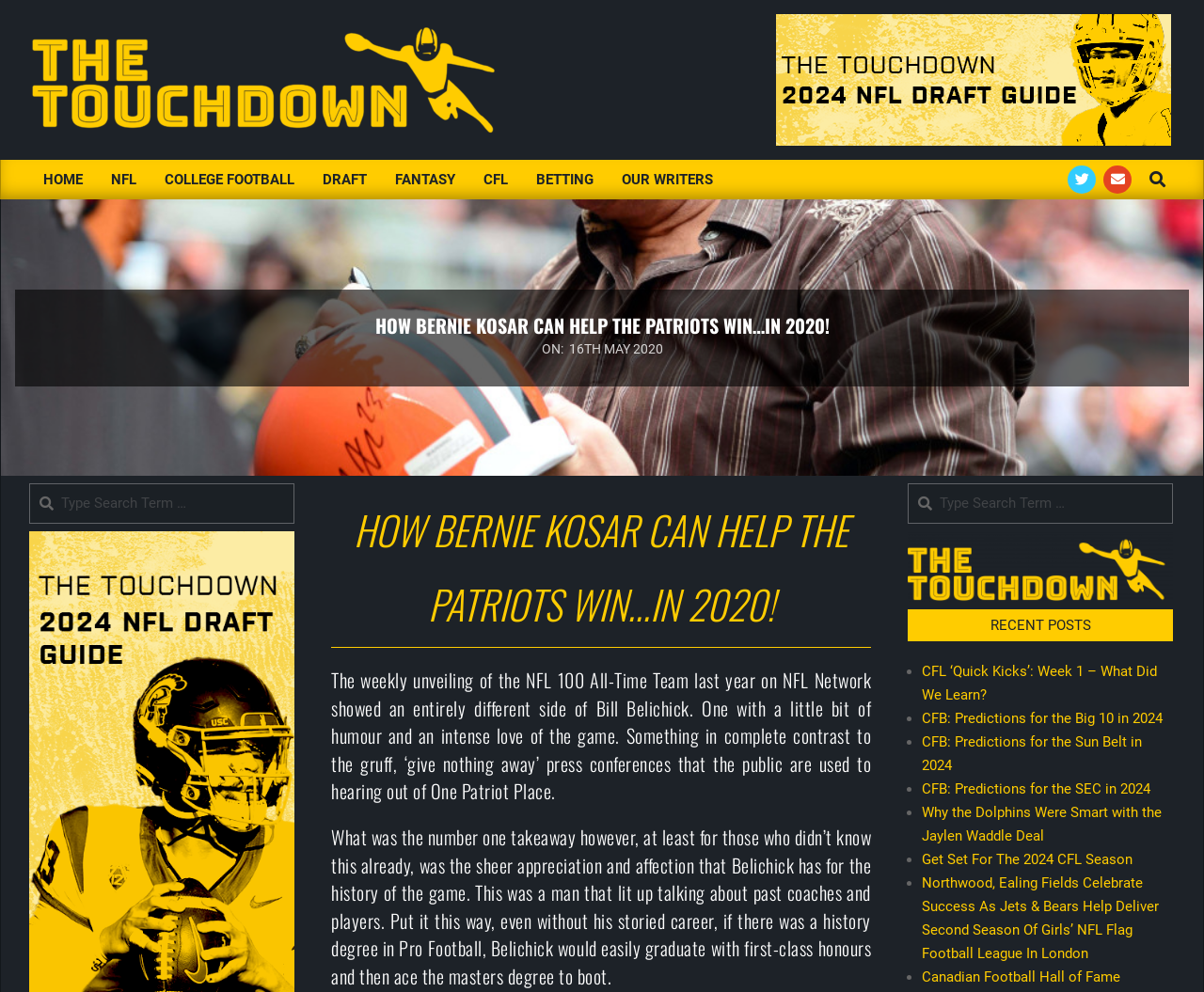Give an extensive and precise description of the webpage.

This webpage is an article from "The Touchdown" website, with a title "How Bernie Kosar can help the Patriots win…in 2020!" The top section of the page features a logo and a navigation menu with links to different sections of the website, including "HOME", "NFL", "COLLEGE FOOTBALL", and others.

Below the navigation menu, there is a heading with the title of the article, followed by a brief description of the article's publication date and time. The main content of the article is divided into several paragraphs, which discuss how Bernie Kosar's story can help the Patriots win in 2020. The article mentions Bill Belichick's appreciation for the history of the game and how it can be an inspiration for the Patriots.

On the right side of the page, there is a search bar and a section titled "RECENT POSTS", which lists several recent articles from the website, including "CFL ‘Quick Kicks’: Week 1 – What Did We Learn?", "CFB: Predictions for the Big 10 in 2024", and others. Each article is represented by a bullet point and a link to the full article.

There are no images on the page, except for the website's logo and a few icons representing social media links. The overall layout of the page is clean and easy to navigate, with clear headings and concise text.